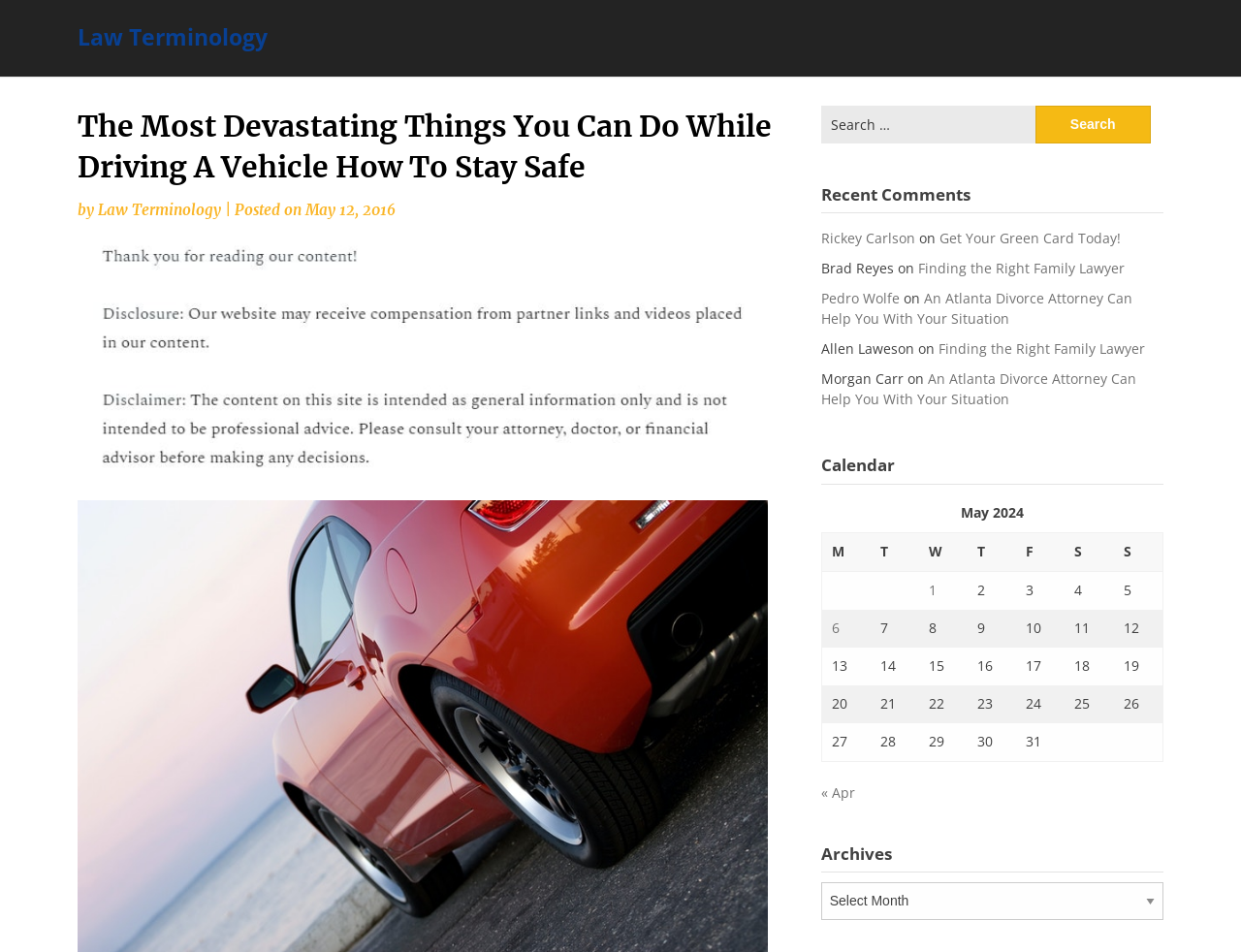Give a detailed overview of the webpage's appearance and contents.

This webpage appears to be a blog or article page focused on law terminology, specifically discussing car accidents and safety. At the top, there is a heading "Law Terminology" followed by a subheading "The Most Devastating Things You Can Do While Driving A Vehicle How To Stay Safe". Below this, there is a brief description "by Law Terminology" with a link to the author's profile, and a posting date "May 12, 2016".

To the right of the heading, there is a search bar with a label "Search for:" and a button "Search". Below this, there is a section titled "Recent Comments" with a list of five comments from different users, each with a link to the comment and the title of the article they commented on.

Further down the page, there is a calendar section titled "Calendar" with a table displaying the dates of May 2024. Each row in the table represents a week, with columns for Monday to Sunday. Some cells in the table contain links to posts published on specific dates.

There is also an image on the page, but its content is not described.